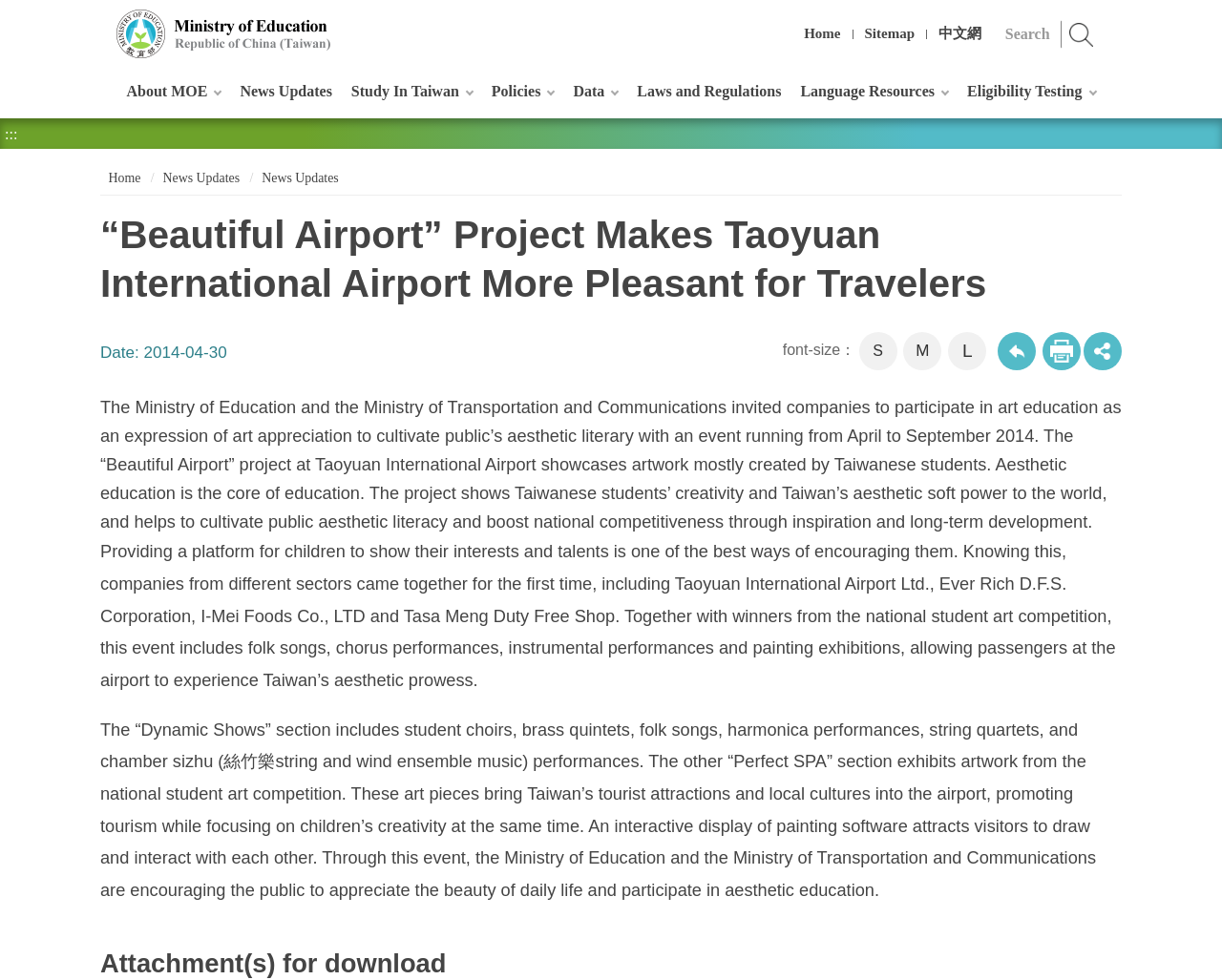Please provide the bounding box coordinates for the element that needs to be clicked to perform the instruction: "Search for something". The coordinates must consist of four float numbers between 0 and 1, formatted as [left, top, right, bottom].

[0.816, 0.018, 0.903, 0.051]